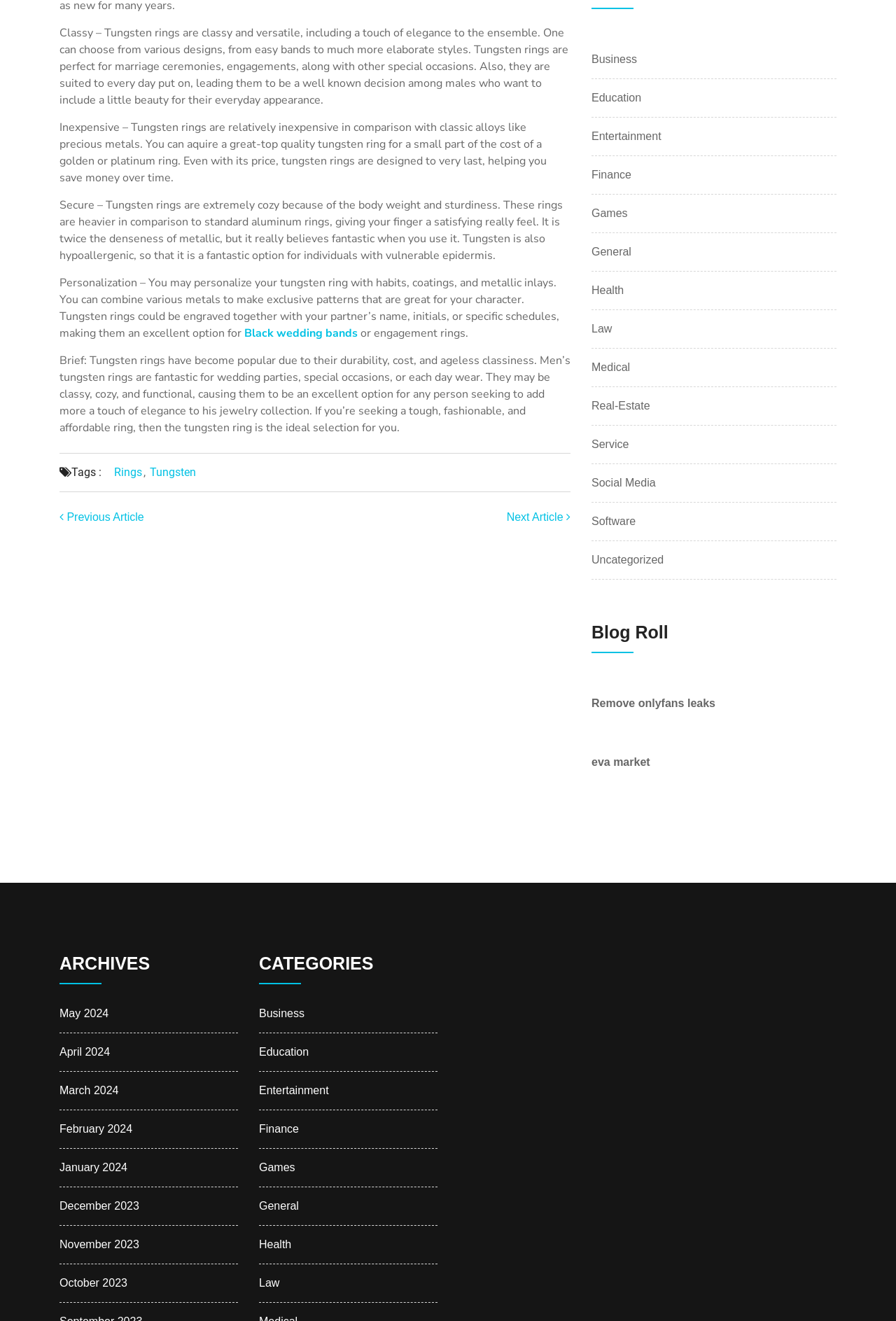What is the density of tungsten compared to metal?
Please respond to the question with a detailed and thorough explanation.

The webpage states that tungsten is twice the density of metal, which contributes to its weight and durability, giving the finger a satisfying feel.